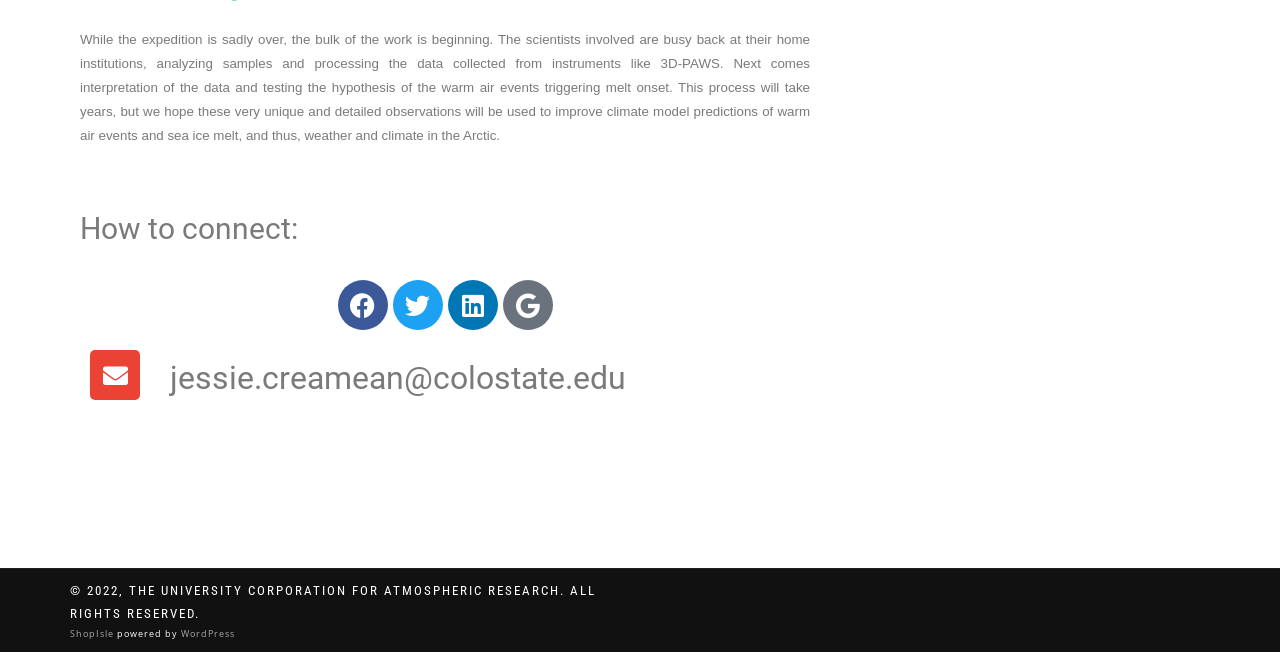Answer with a single word or phrase: 
Who can be contacted for more information?

Jessie Creamean